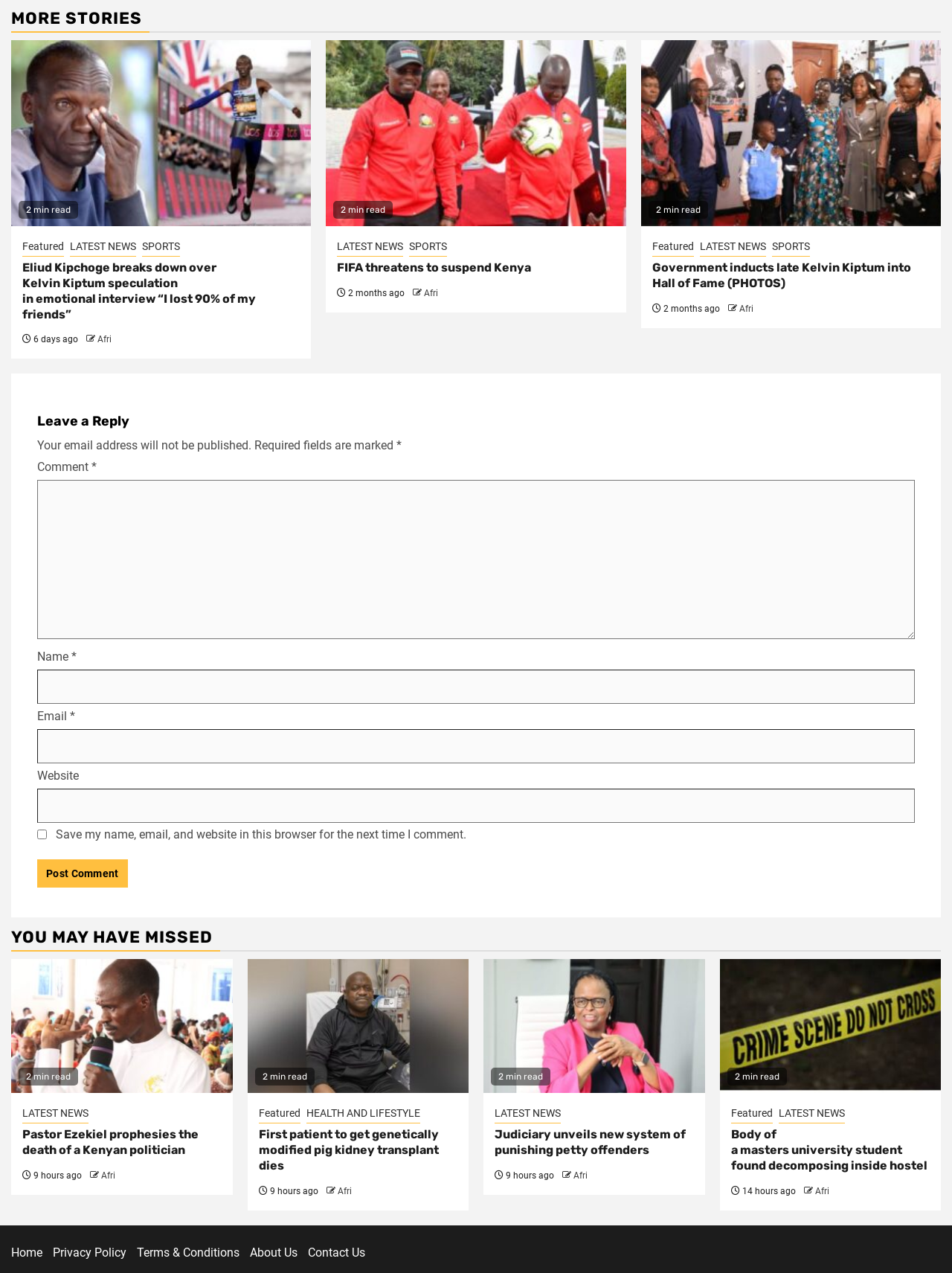Given the description LATEST NEWS, predict the bounding box coordinates of the UI element. Ensure the coordinates are in the format (top-left x, top-left y, bottom-right x, bottom-right y) and all values are between 0 and 1.

[0.818, 0.869, 0.887, 0.883]